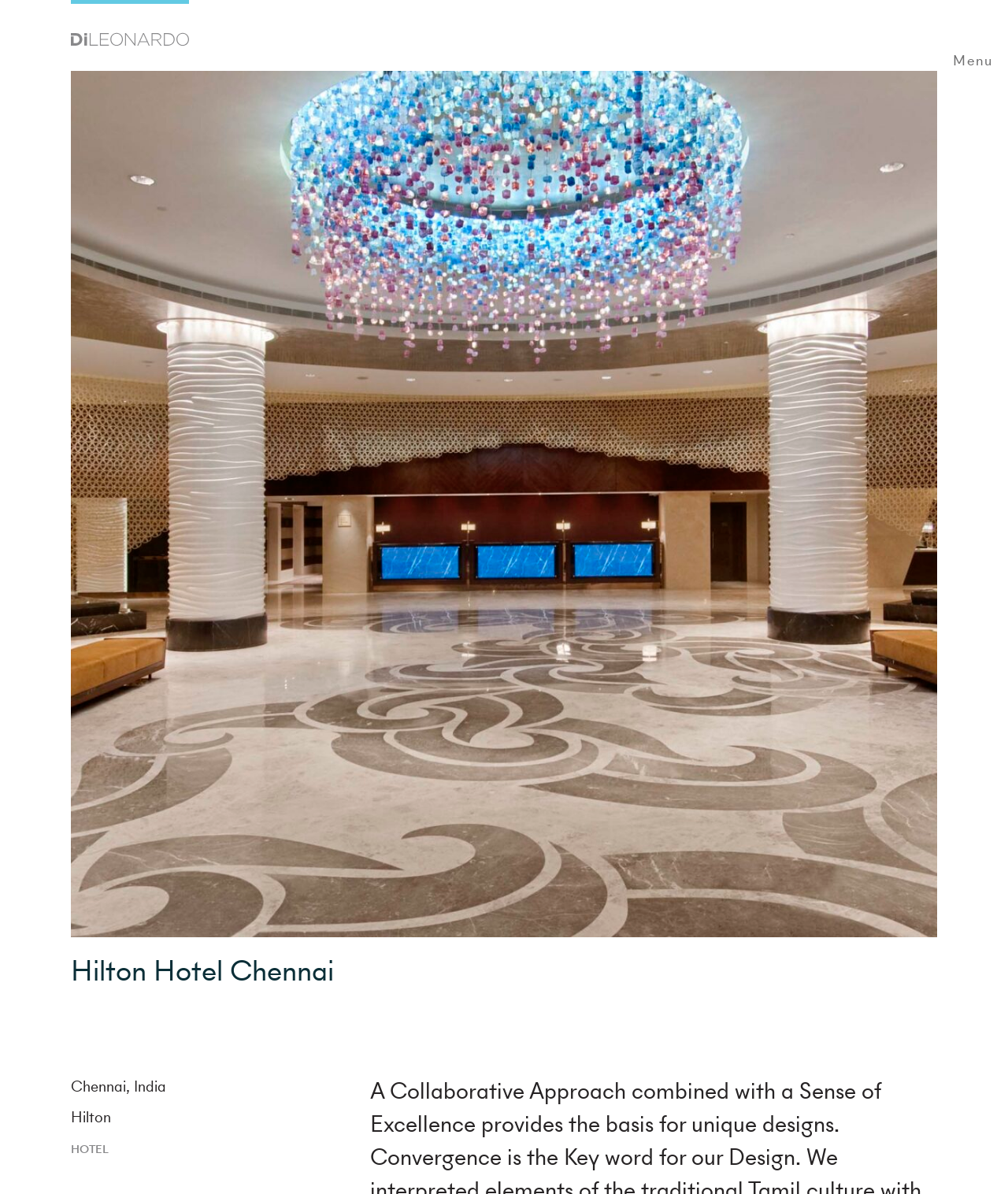Based on the provided description, ".st0{fill:#BBBBBB;} .st1{fill:none;} .st2{fill:#62CAE3;}", find the bounding box of the corresponding UI element in the screenshot.

[0.07, 0.0, 0.188, 0.044]